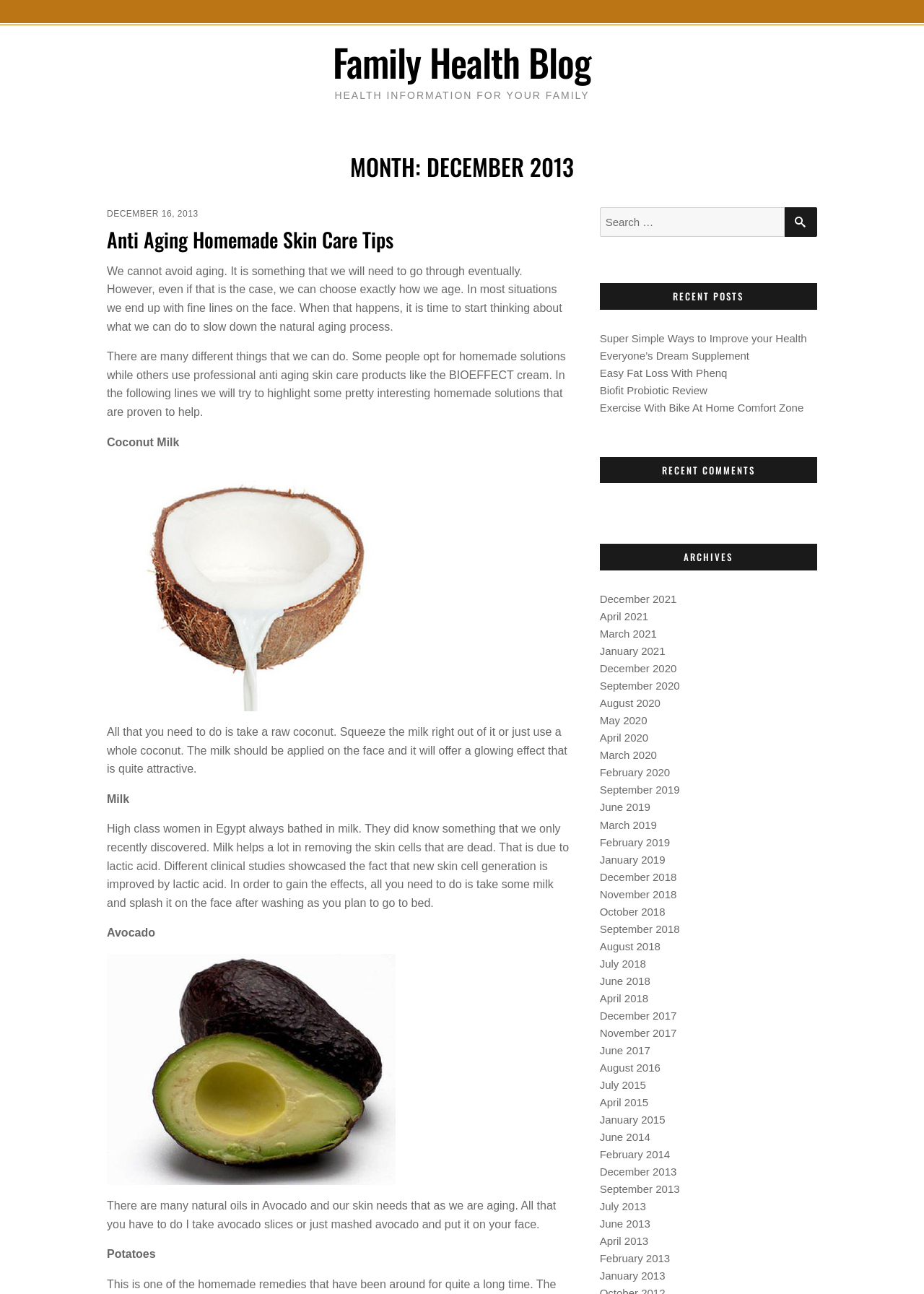Find the bounding box coordinates of the clickable element required to execute the following instruction: "View archives from December 2013". Provide the coordinates as four float numbers between 0 and 1, i.e., [left, top, right, bottom].

[0.649, 0.901, 0.732, 0.91]